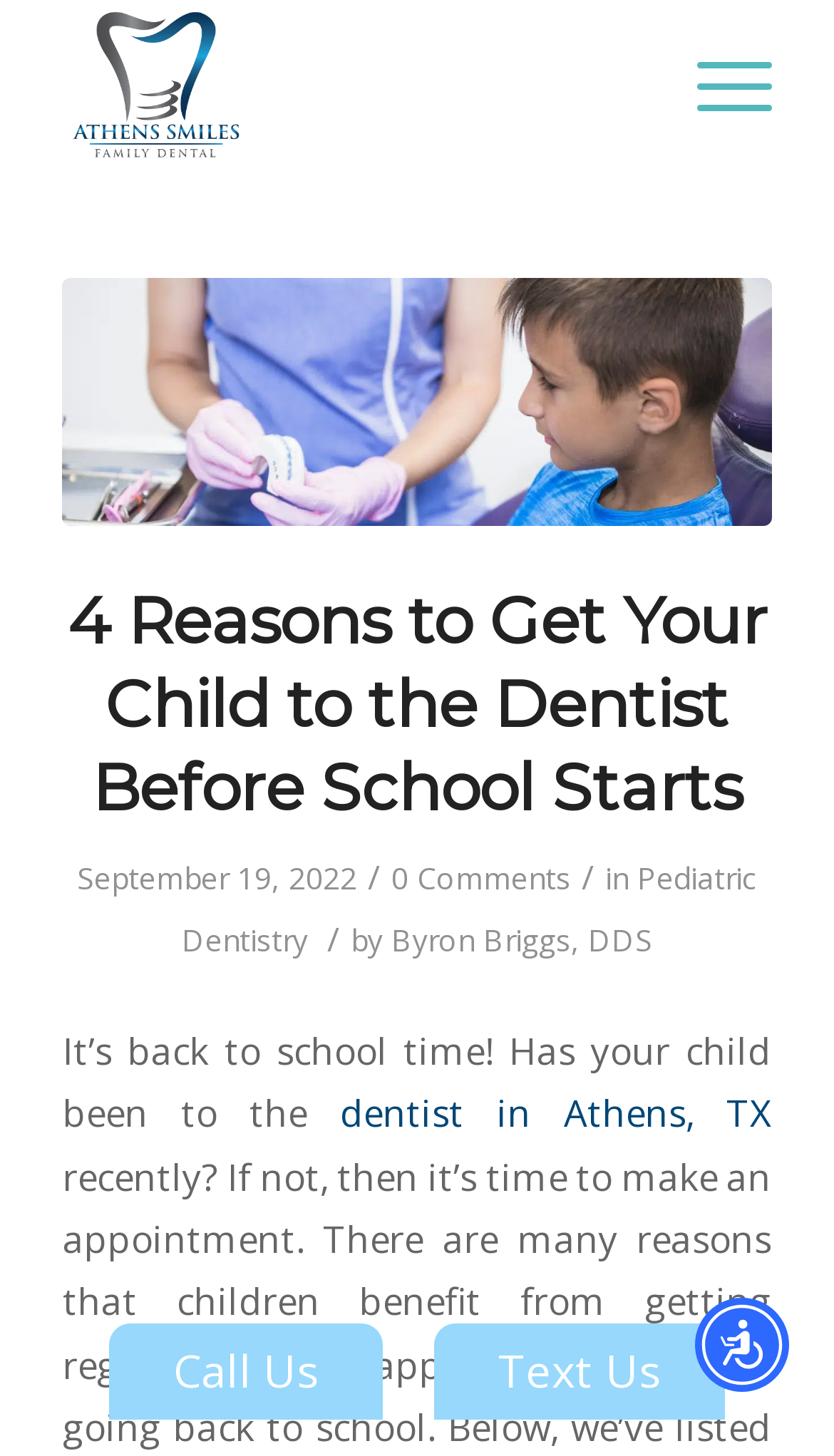Determine the heading of the webpage and extract its text content.

4 Reasons to Get Your Child to the Dentist Before School Starts